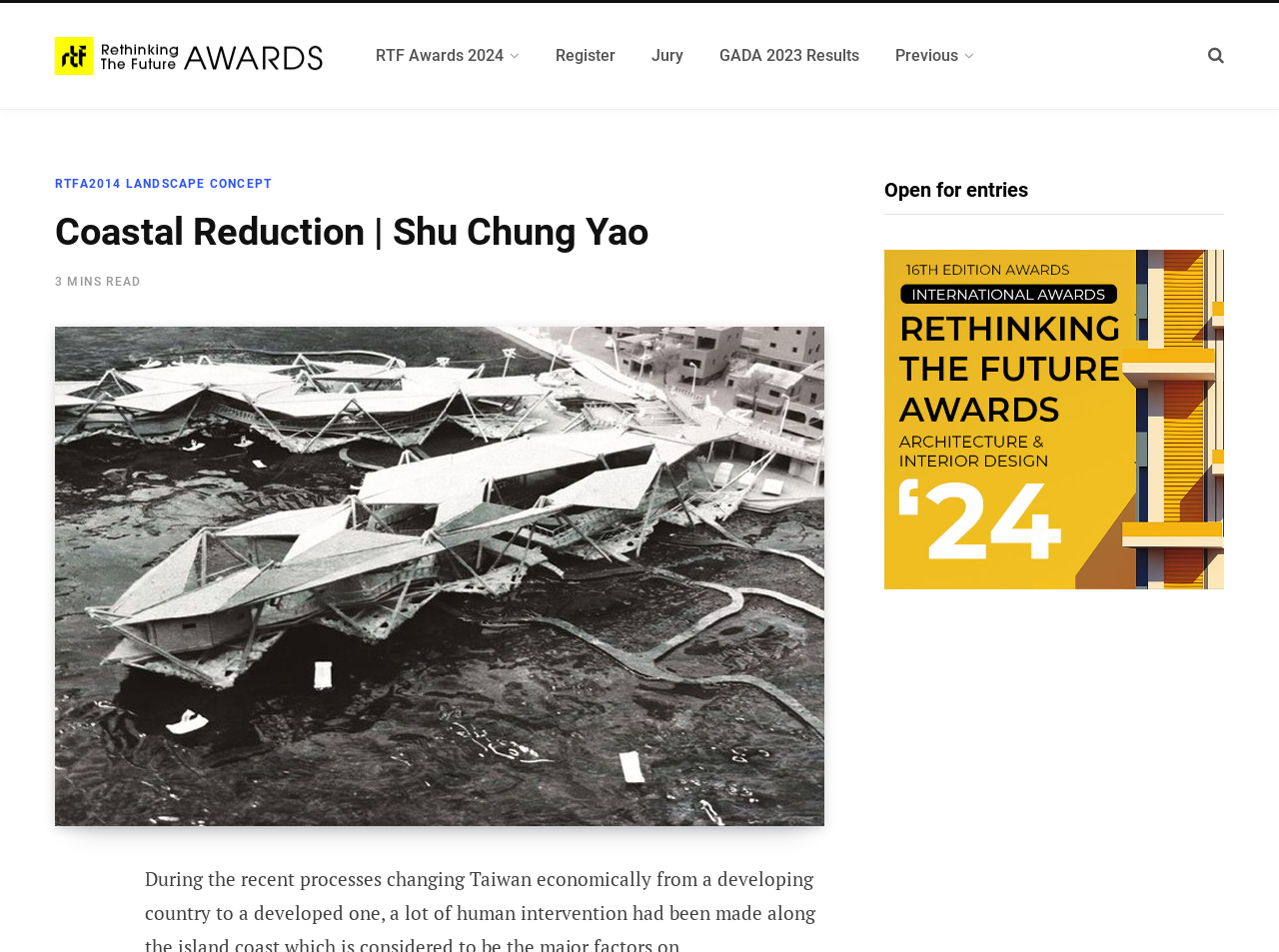What is the estimated reading time of the article?
Refer to the image and provide a one-word or short phrase answer.

3 MINS READ